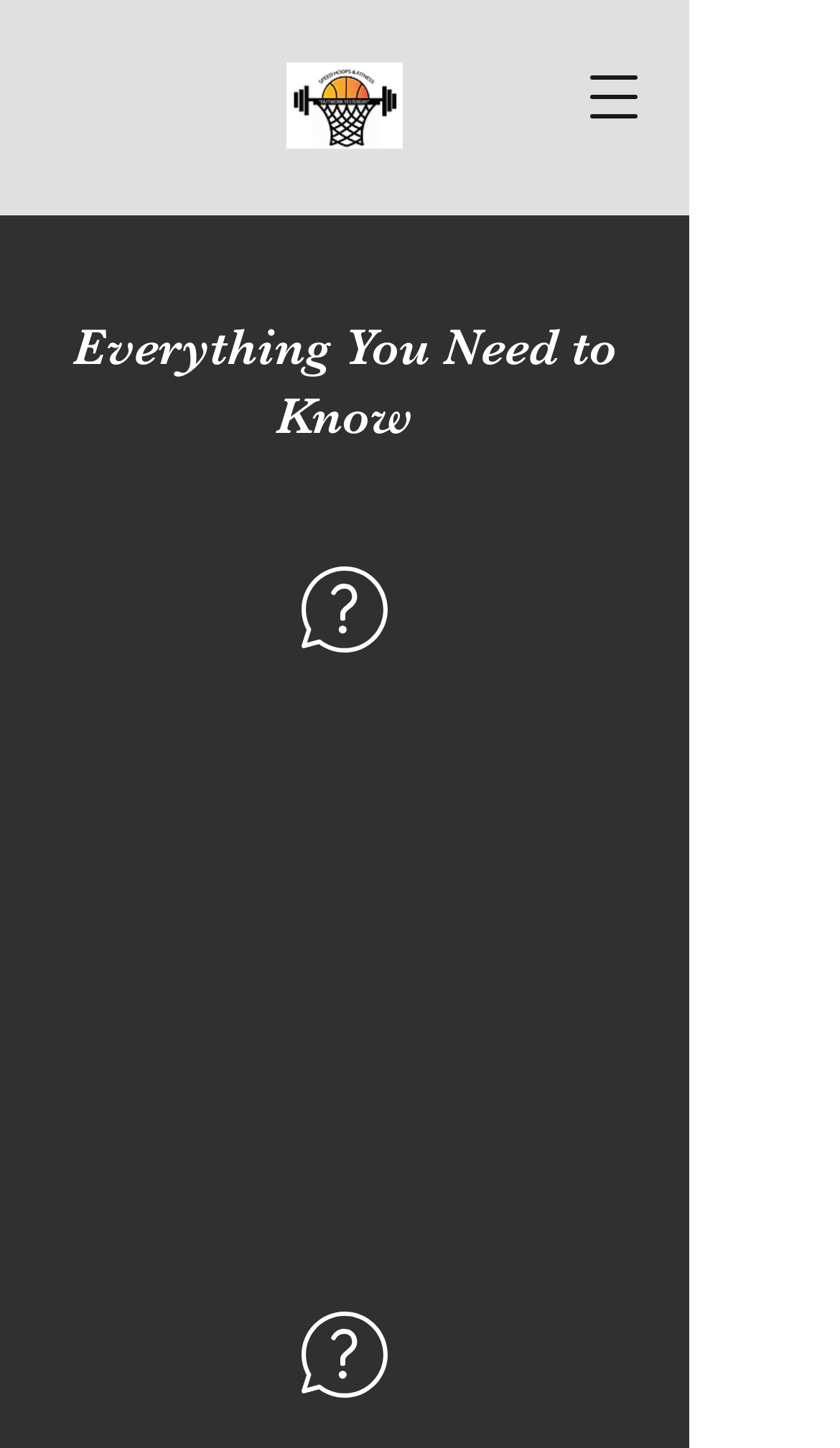What is the location of most training sessions?
Answer the question with just one word or phrase using the image.

Outdoors